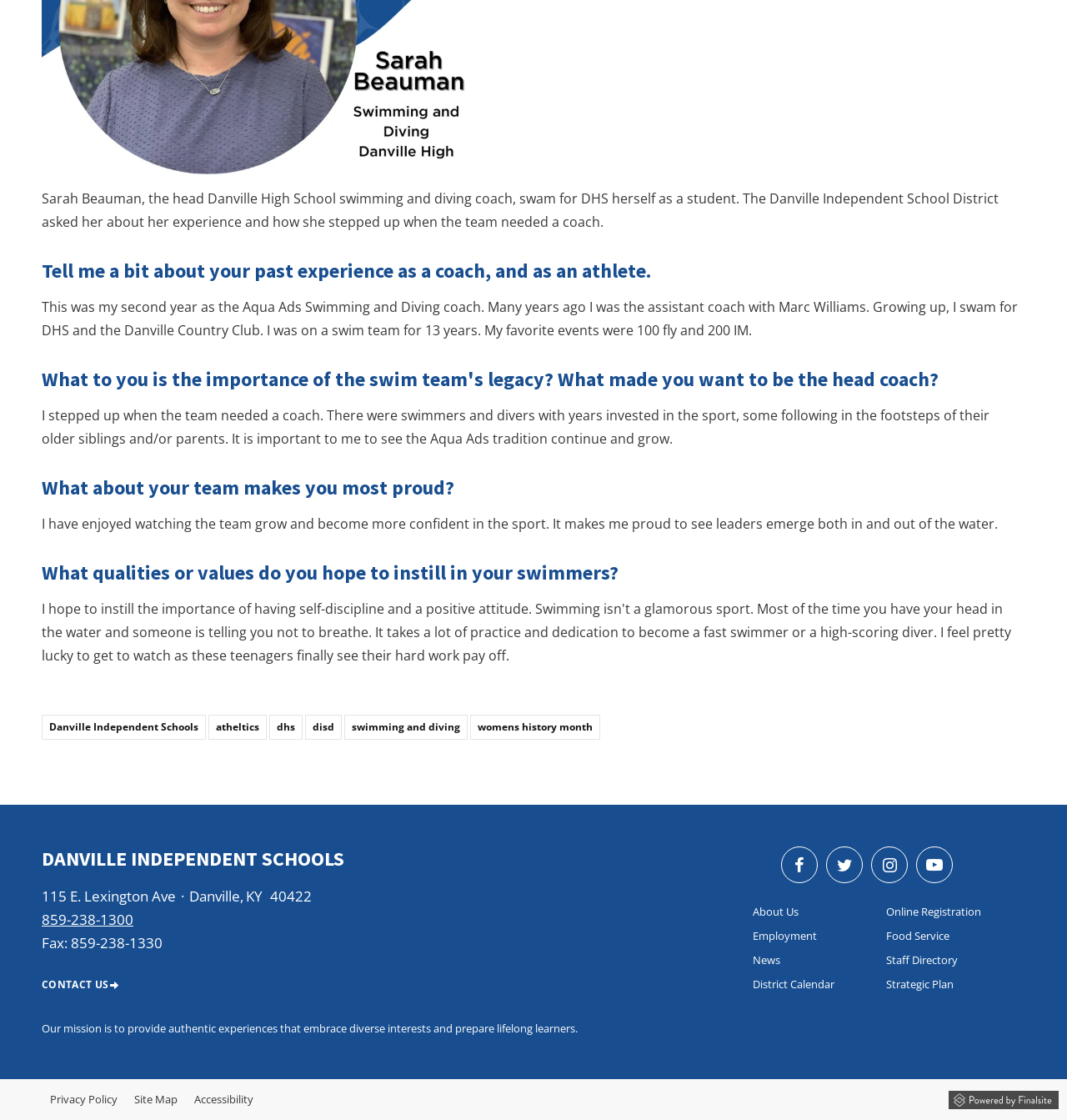Locate the coordinates of the bounding box for the clickable region that fulfills this instruction: "Click the 'CONTACT US' link".

[0.039, 0.873, 0.102, 0.885]